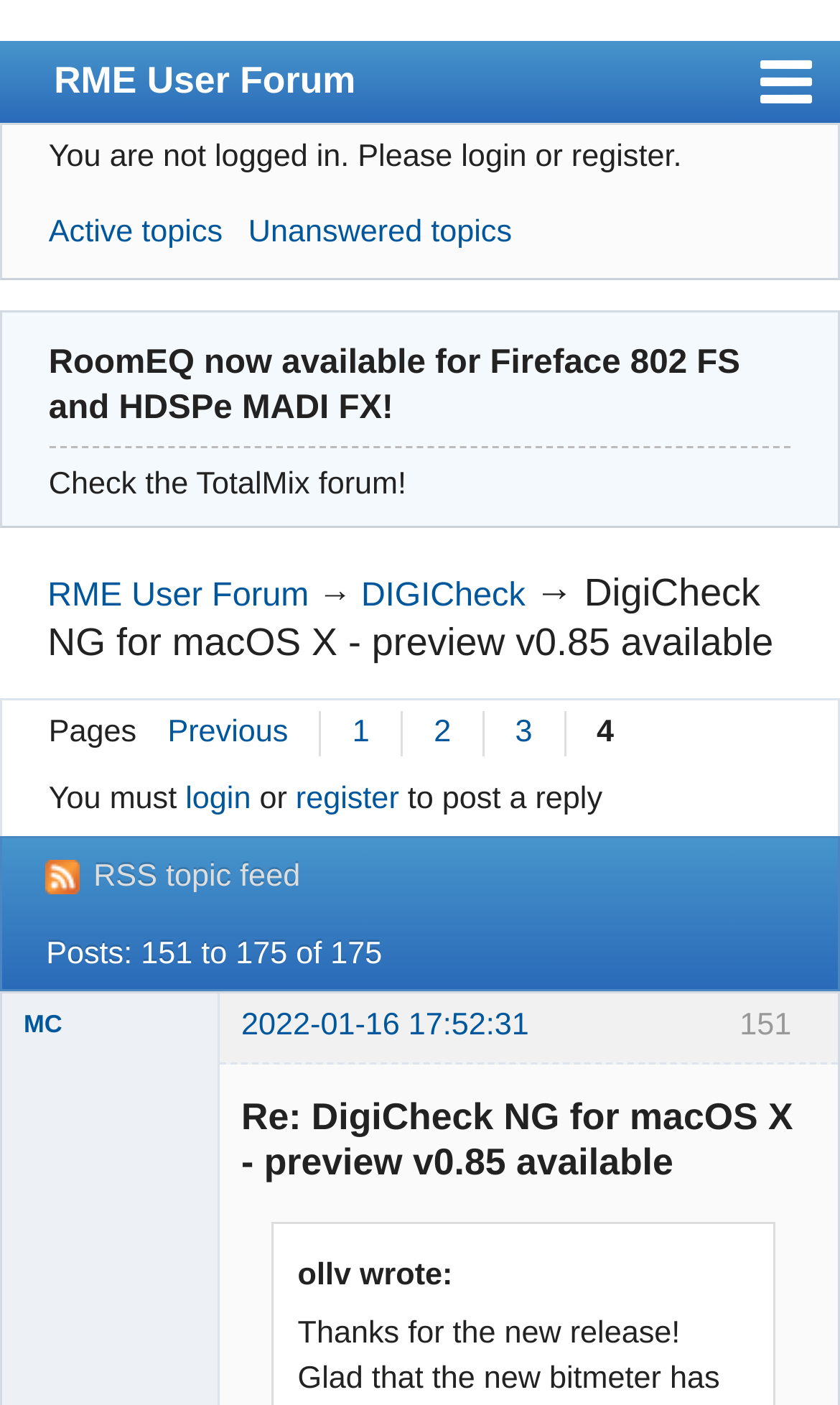Could you determine the bounding box coordinates of the clickable element to complete the instruction: "Click on the 'RSS topic feed' link"? Provide the coordinates as four float numbers between 0 and 1, i.e., [left, top, right, bottom].

[0.055, 0.613, 0.357, 0.637]